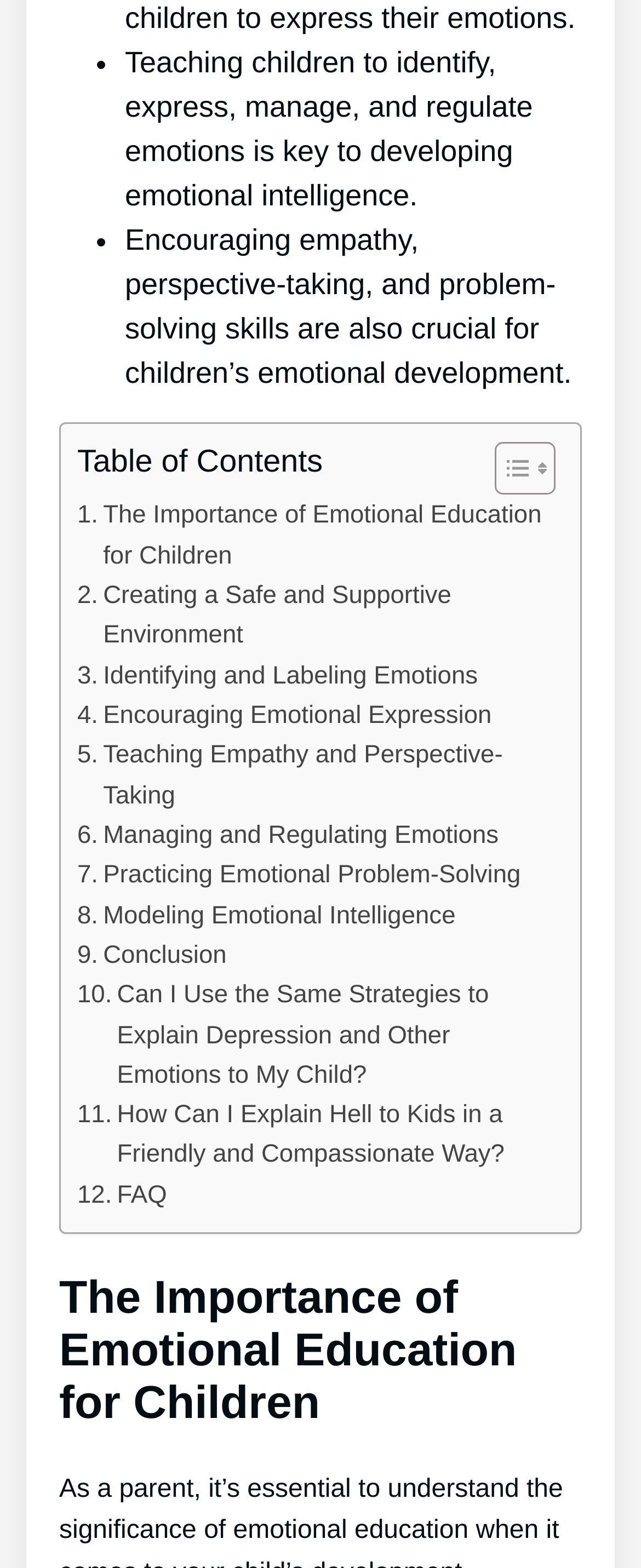Please provide a brief answer to the following inquiry using a single word or phrase:
What is the first subtopic in the table of contents?

The Importance of Emotional Education for Children